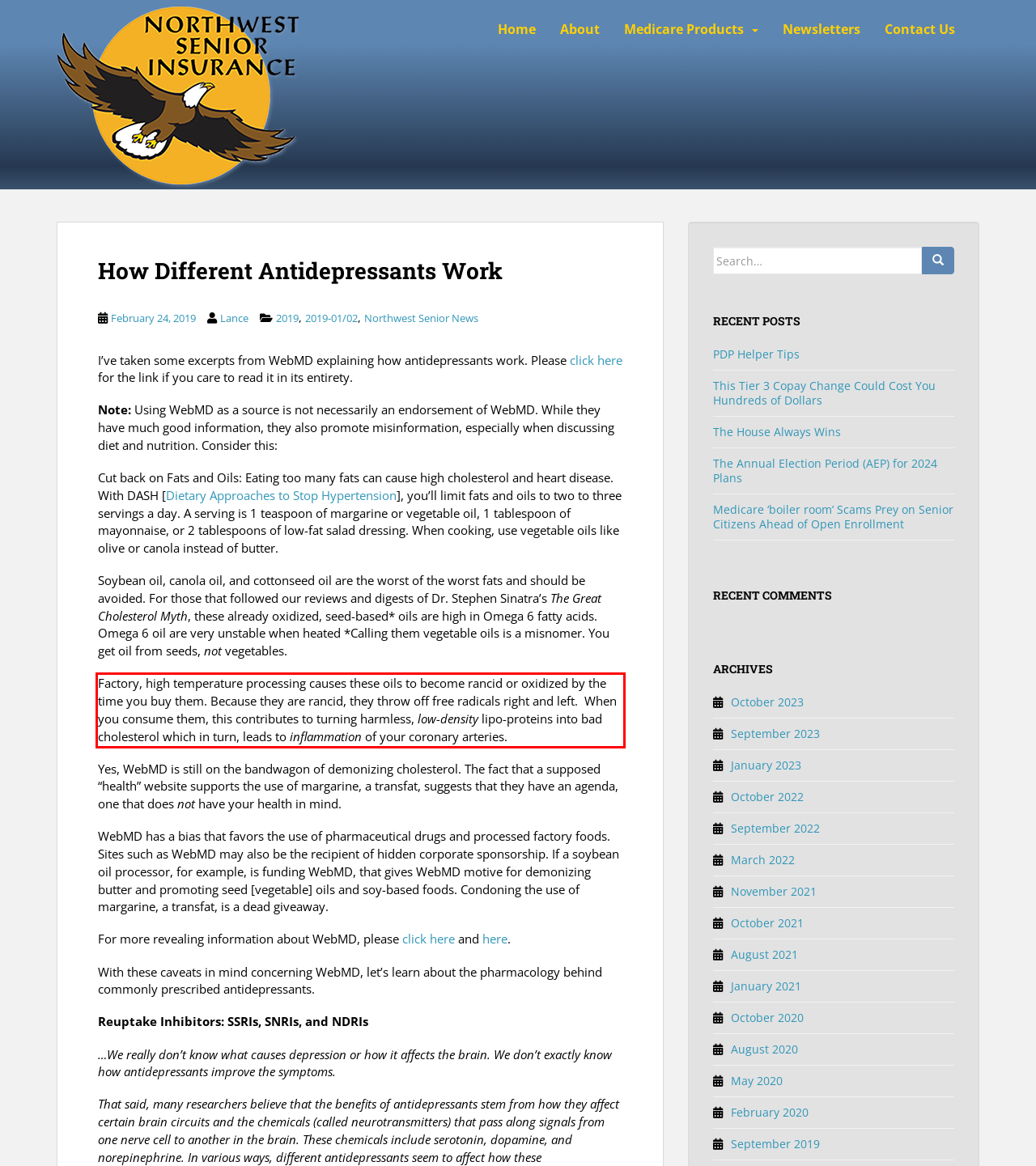View the screenshot of the webpage and identify the UI element surrounded by a red bounding box. Extract the text contained within this red bounding box.

Factory, high temperature processing causes these oils to become rancid or oxidized by the time you buy them. Because they are rancid, they throw off free radicals right and left. When you consume them, this contributes to turning harmless, low-density lipo-proteins into bad cholesterol which in turn, leads to inflammation of your coronary arteries.